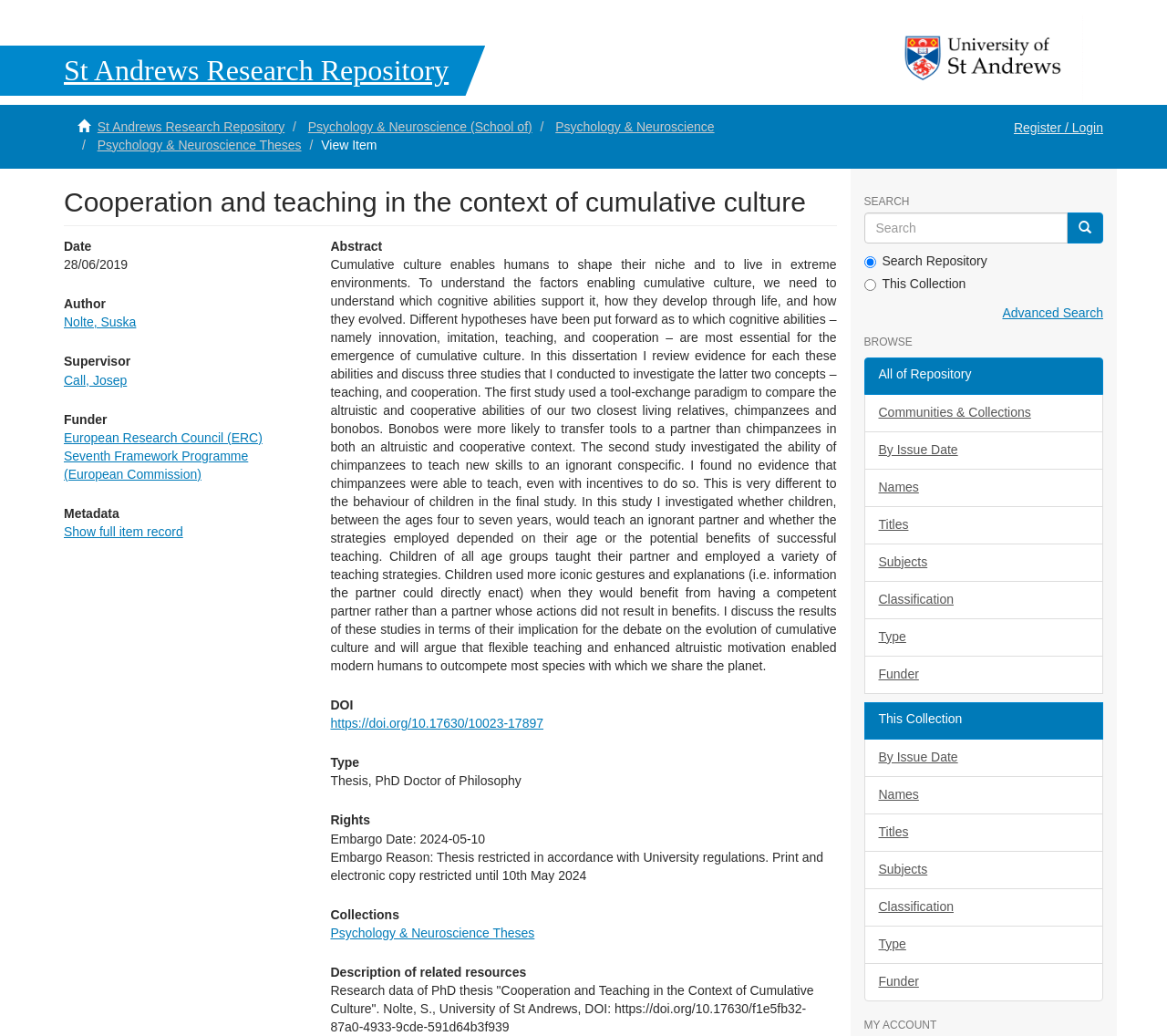Identify the bounding box coordinates of the section to be clicked to complete the task described by the following instruction: "View item". The coordinates should be four float numbers between 0 and 1, formatted as [left, top, right, bottom].

[0.275, 0.133, 0.323, 0.147]